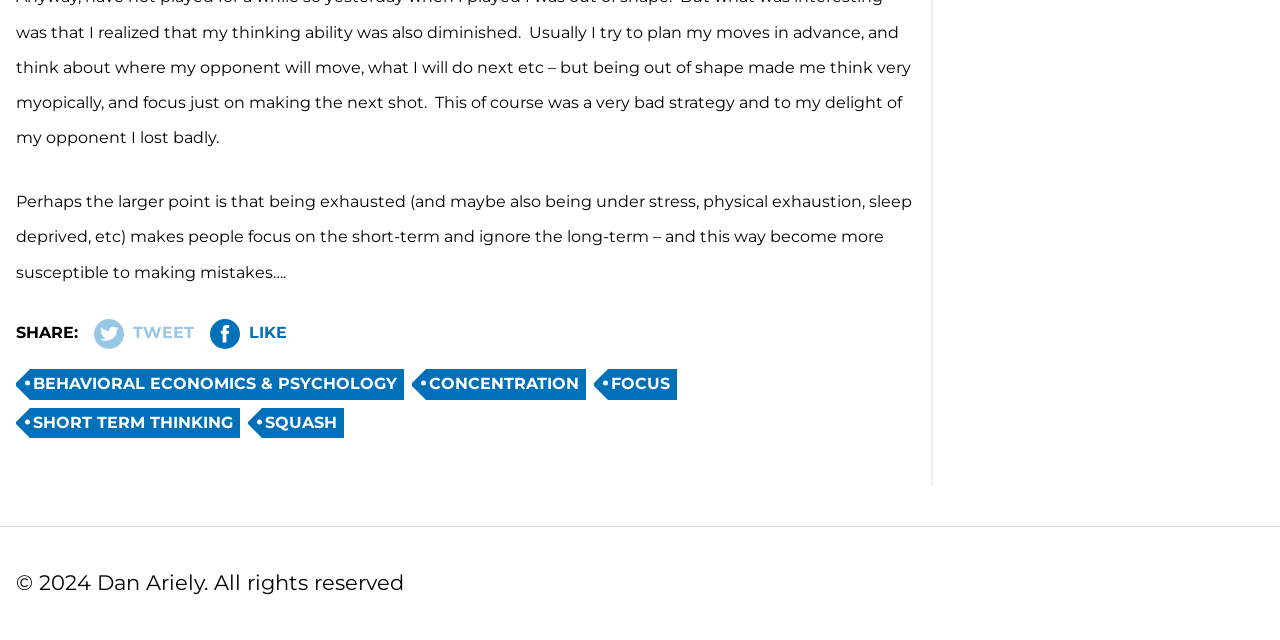Please look at the image and answer the question with a detailed explanation: What is the topic of the article?

The topic of the article can be inferred from the links provided at the bottom of the page, such as 'BEHAVIORAL ECONOMICS & PSYCHOLOGY', 'CONCENTRATION', 'FOCUS', and 'SHORT TERM THINKING', which suggest that the article is related to behavioral economics and psychology.